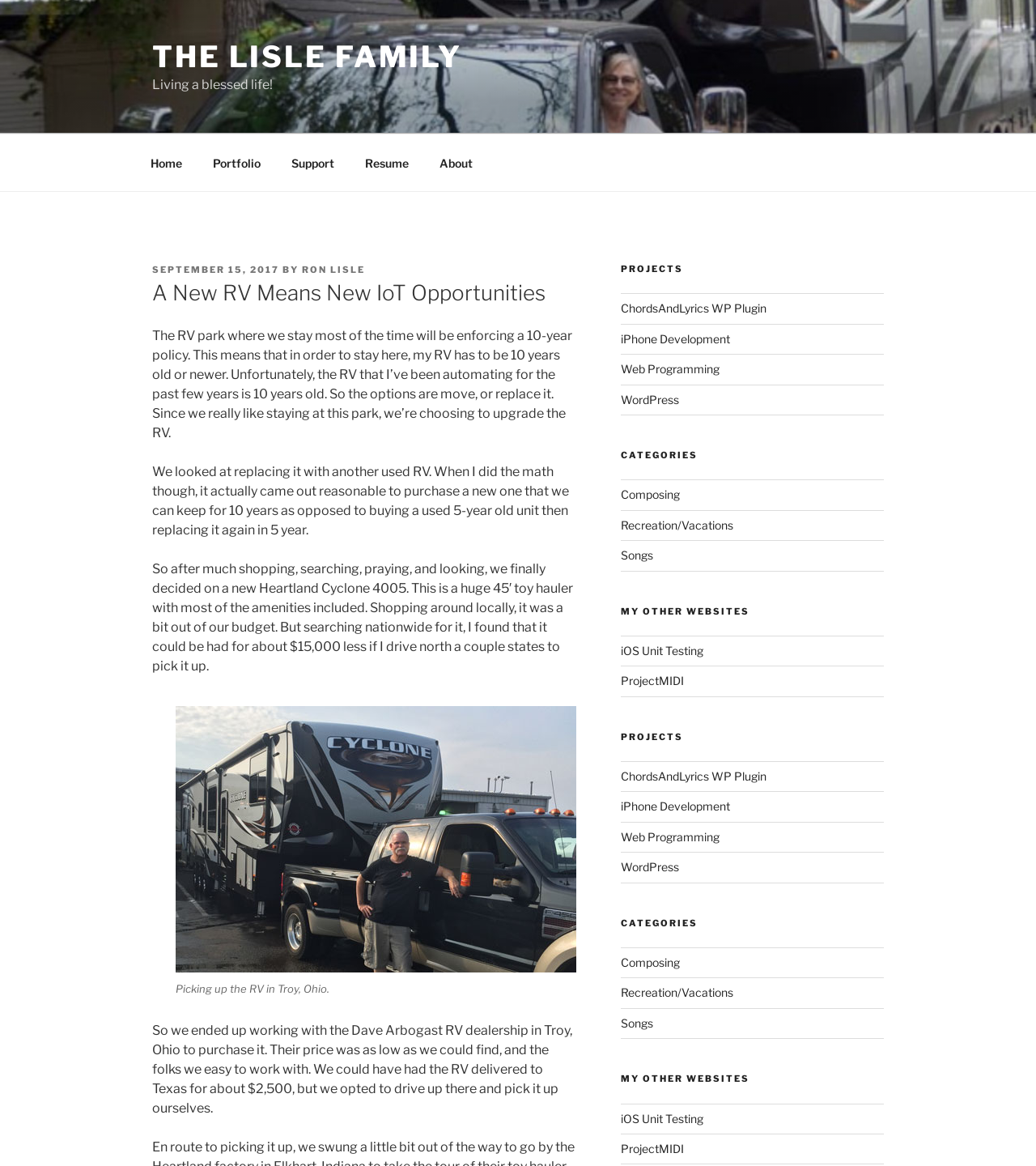Please locate the bounding box coordinates of the element that should be clicked to achieve the given instruction: "Visit the 'iOS Unit Testing' website".

[0.599, 0.552, 0.679, 0.564]